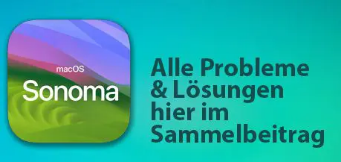What is the color transition in the background?
Please give a detailed and elaborate answer to the question based on the image.

The background of the icon transitions from a soft green to an aqua blue, which enhances the overall aesthetics of the design. This color transition can be observed by looking at the background of the icon.